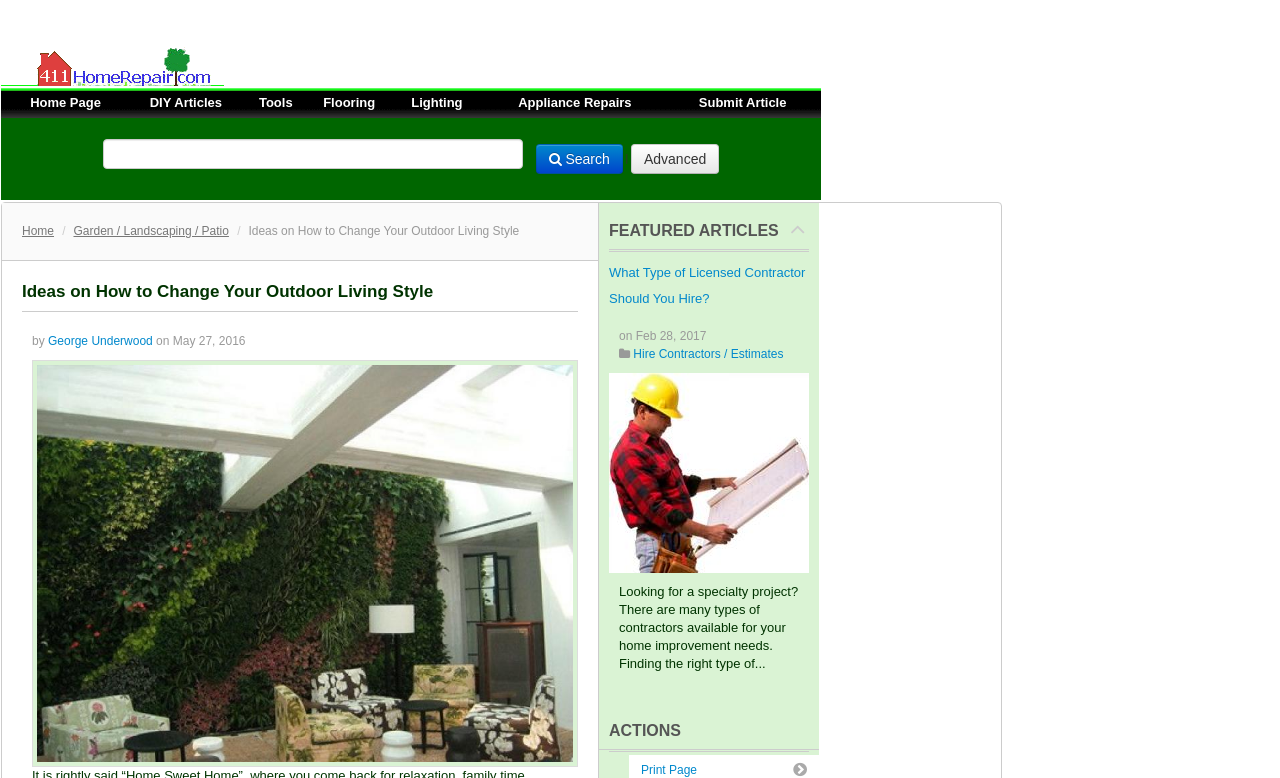Offer an in-depth caption of the entire webpage.

This webpage is about DIY home improvement and outdoor living style. At the top, there is an advertisement iframe. Below it, there is a layout table with two rows. The first row contains a logo of "411homerepair.com" on the left and an empty cell on the right. The second row has a navigation menu with links to "Home Page", "DIY Articles", "Tools", "Flooring", "Lighting", "Appliance Repairs", and "Submit Article". 

On the right side of the navigation menu, there is a search bar with a text box, a search button, and an "Advanced" link. Below the navigation menu, there are several links to different categories, including "Home", "Garden / Landscaping / Patio", and others.

The main content of the webpage starts with a heading "Ideas on How to Change Your Outdoor Living Style" followed by the author's name "George Underwood" and the publication date "May 27, 2016". Below it, there is a featured article section with a heading "FEATURED ARTICLES" and a link to an article. 

Further down, there are several article summaries, including "What Type of Licensed Contractor Should You Hire?" with a link to the full article, an image, and a brief description. The webpage also has an "ACTIONS" section at the bottom.